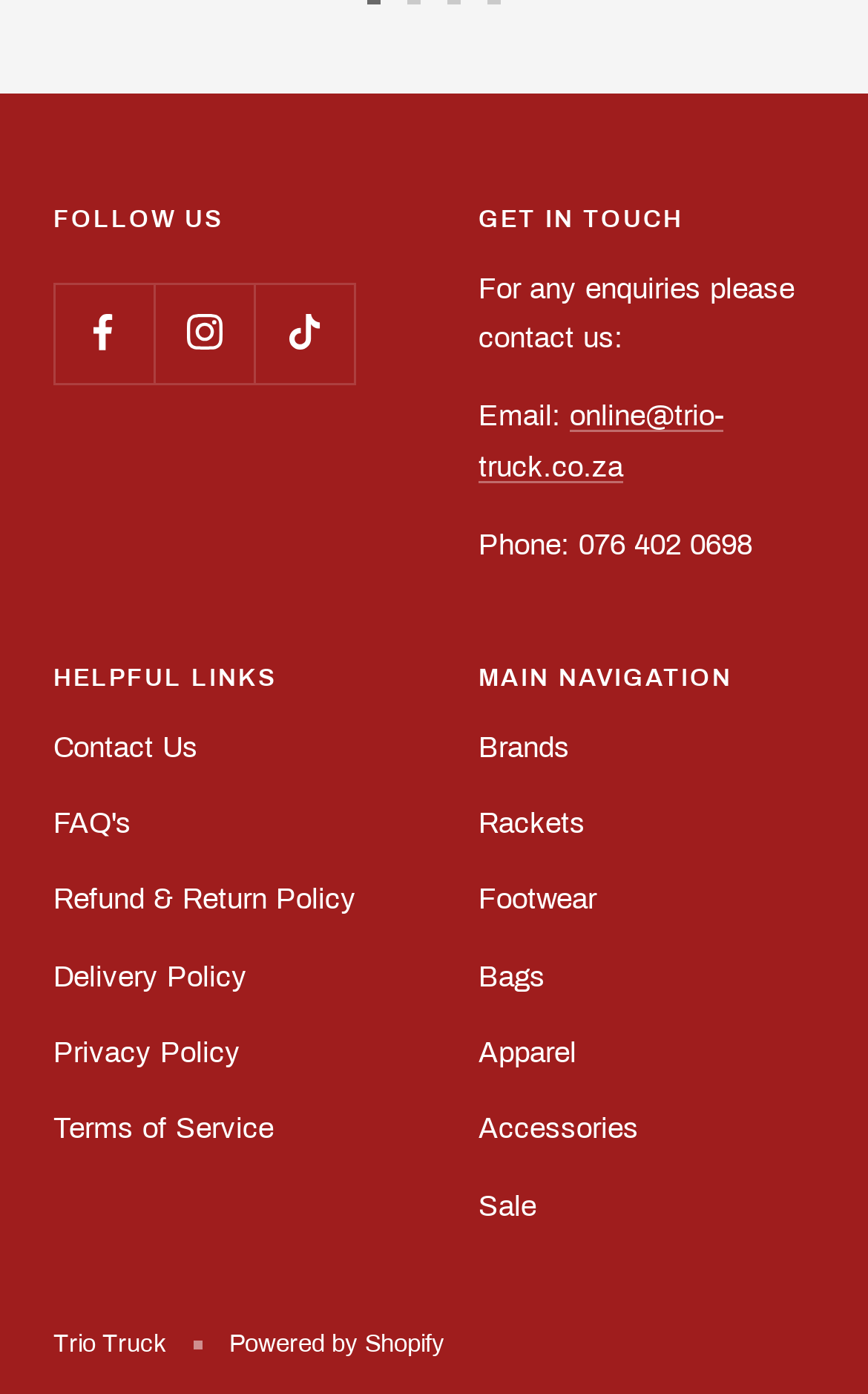Point out the bounding box coordinates of the section to click in order to follow this instruction: "View Rackets".

[0.551, 0.574, 0.674, 0.609]